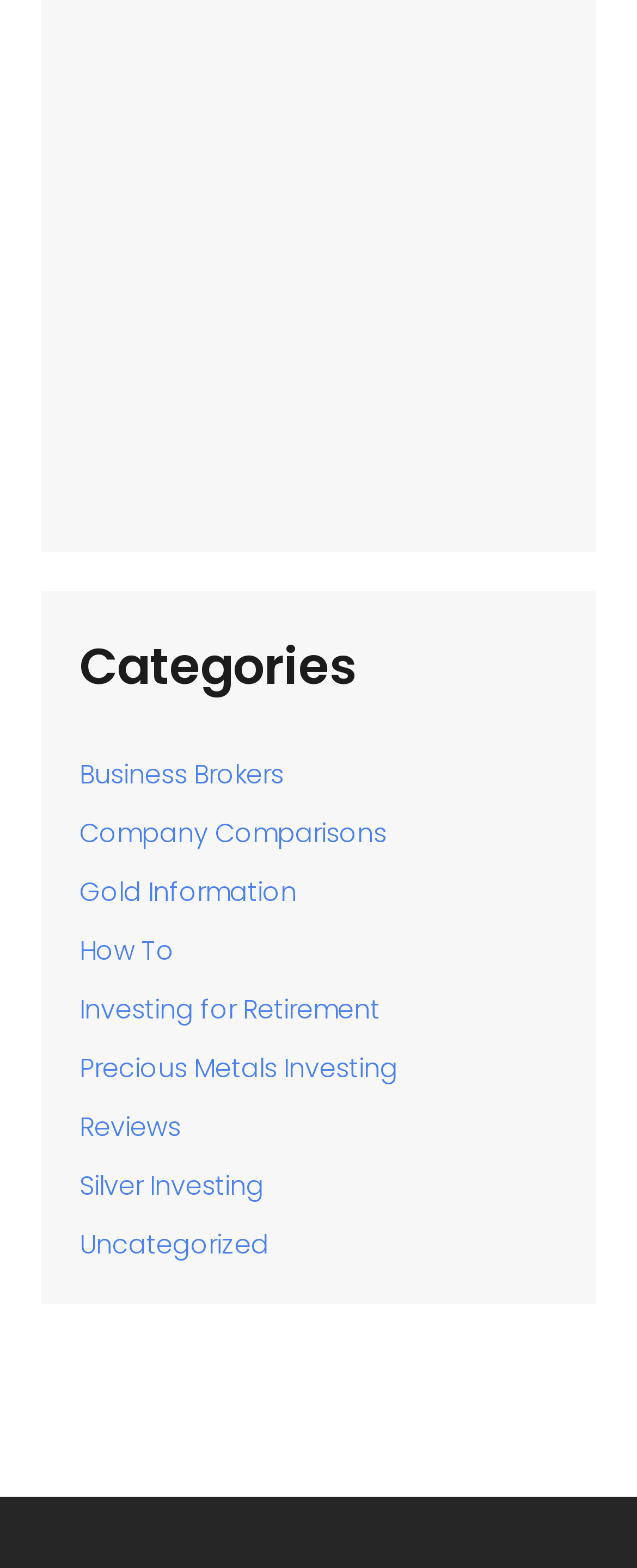Is there a subcategory related to retirement?
Please provide a detailed and thorough answer to the question.

By examining the navigation element 'Categories' and its child links, it can be seen that there is a subcategory related to retirement, specifically 'Investing for Retirement'.